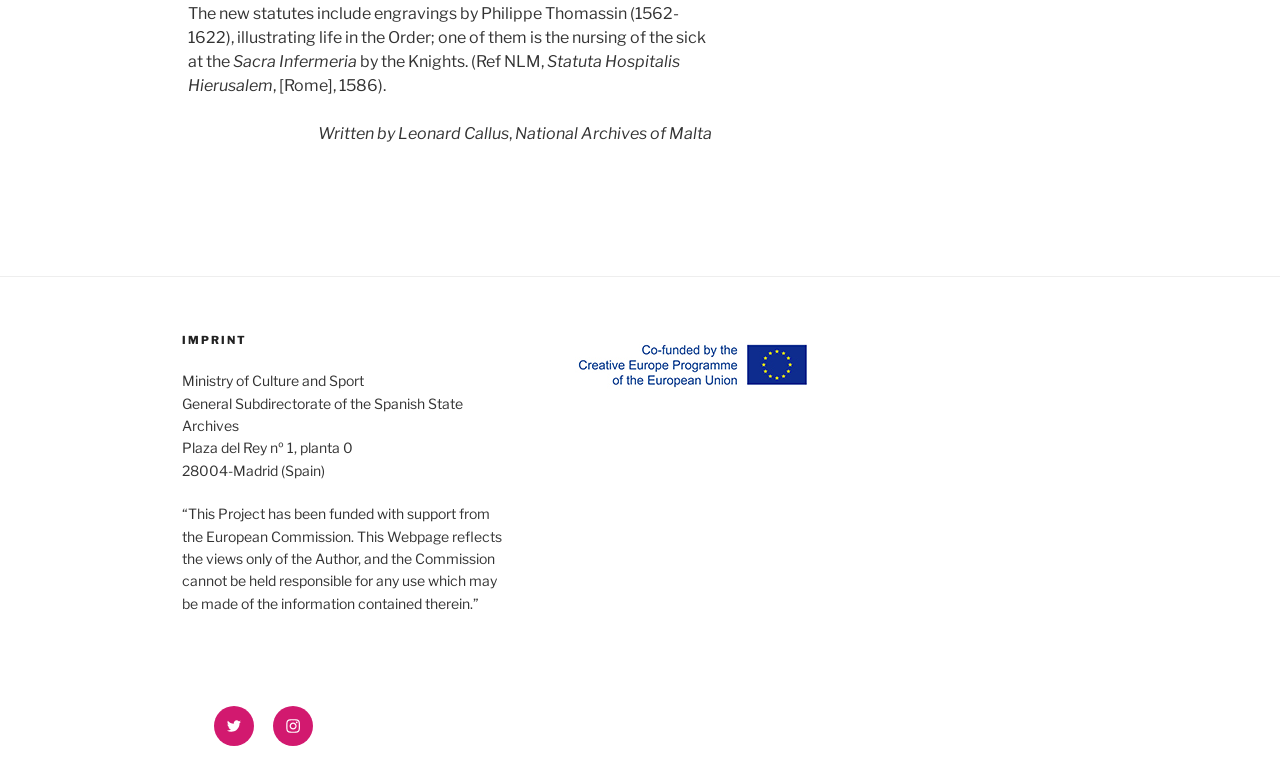What is the location of the General Subdirectorate of the Spanish State Archives?
Refer to the image and answer the question using a single word or phrase.

Plaza del Rey nº 1, planta 0, 28004-Madrid (Spain)